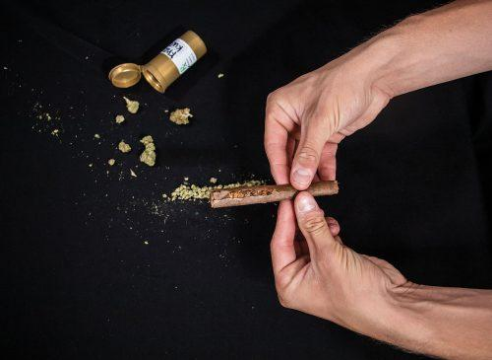Use a single word or phrase to answer the following:
What is the purpose of the labeled container?

To suggest quality or quantity